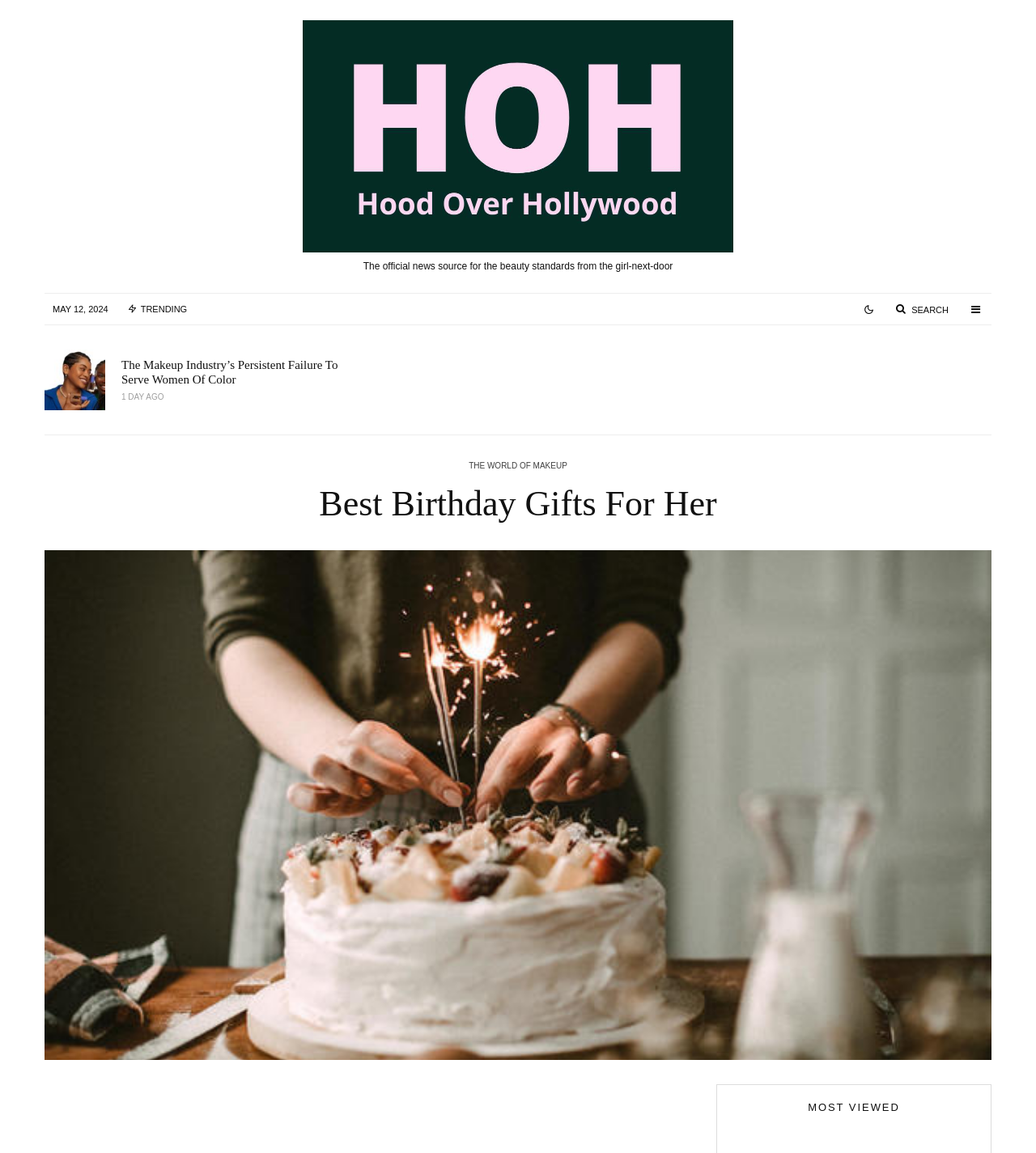What is the topic of the article in the middle?
Using the visual information from the image, give a one-word or short-phrase answer.

MAC Cosmetics